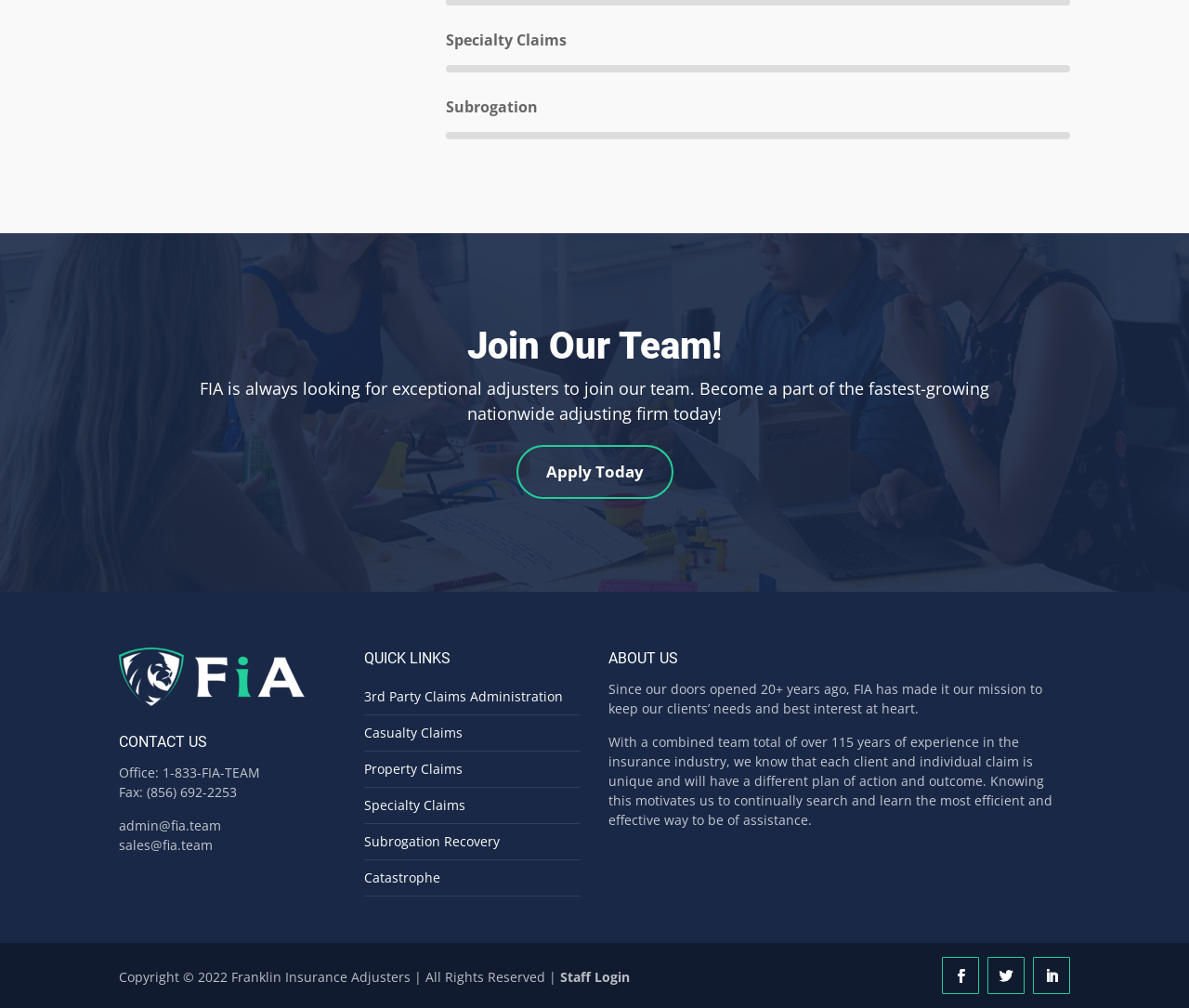Can you pinpoint the bounding box coordinates for the clickable element required for this instruction: "Contact the office"? The coordinates should be four float numbers between 0 and 1, i.e., [left, top, right, bottom].

[0.1, 0.757, 0.219, 0.775]